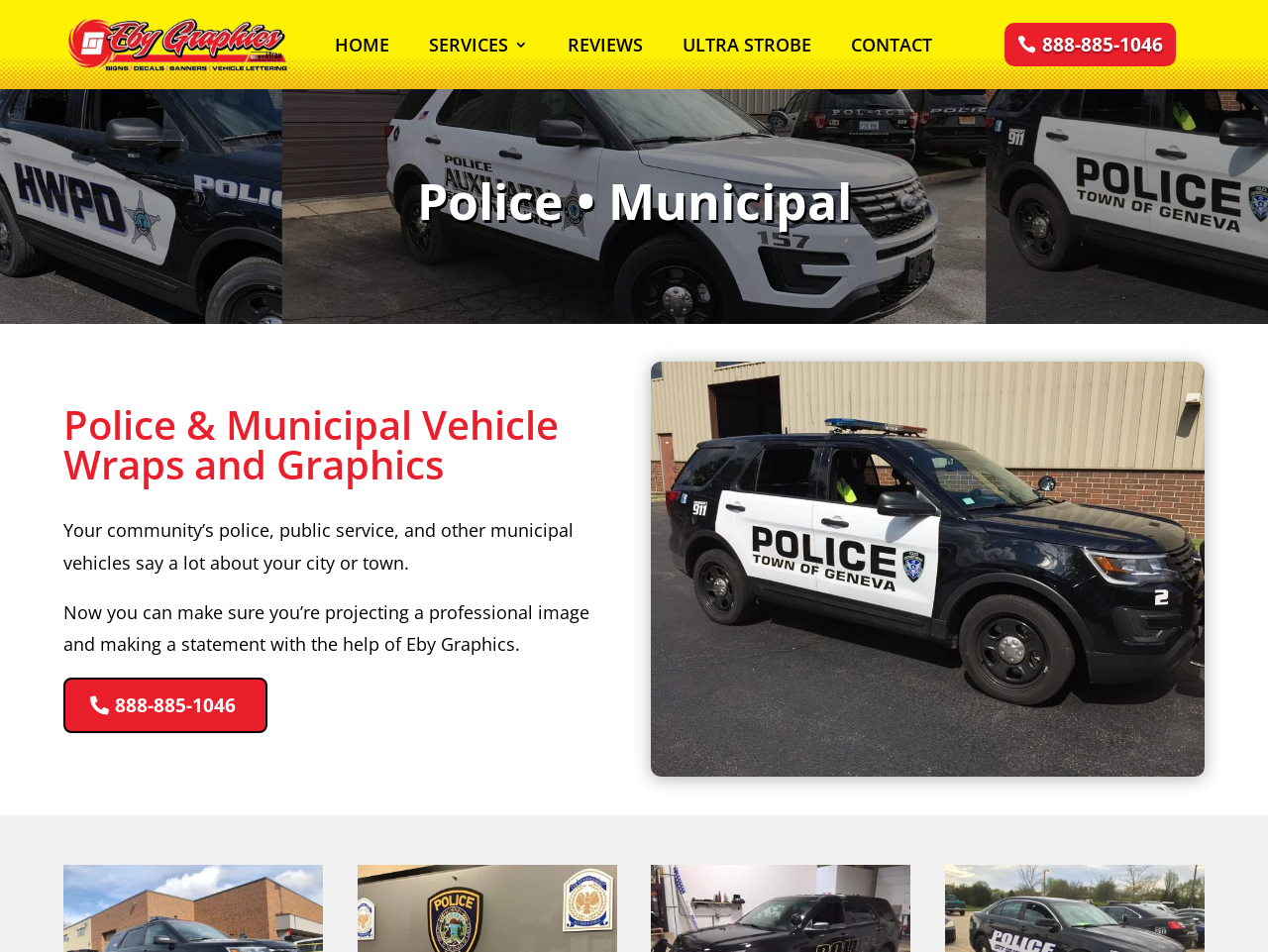Based on the element description: "Home", identify the bounding box coordinates for this UI element. The coordinates must be four float numbers between 0 and 1, listed as [left, top, right, bottom].

[0.264, 0.04, 0.307, 0.062]